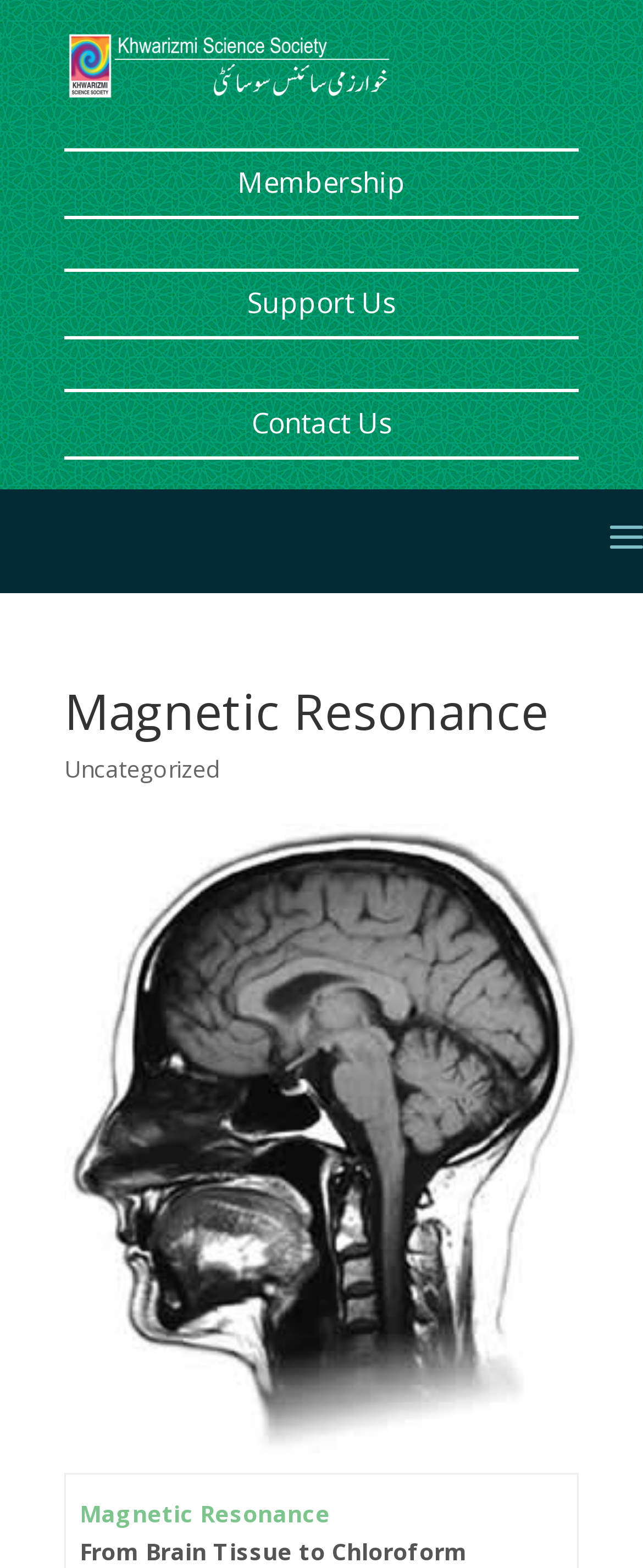How many links are in the top navigation bar?
From the screenshot, provide a brief answer in one word or phrase.

3